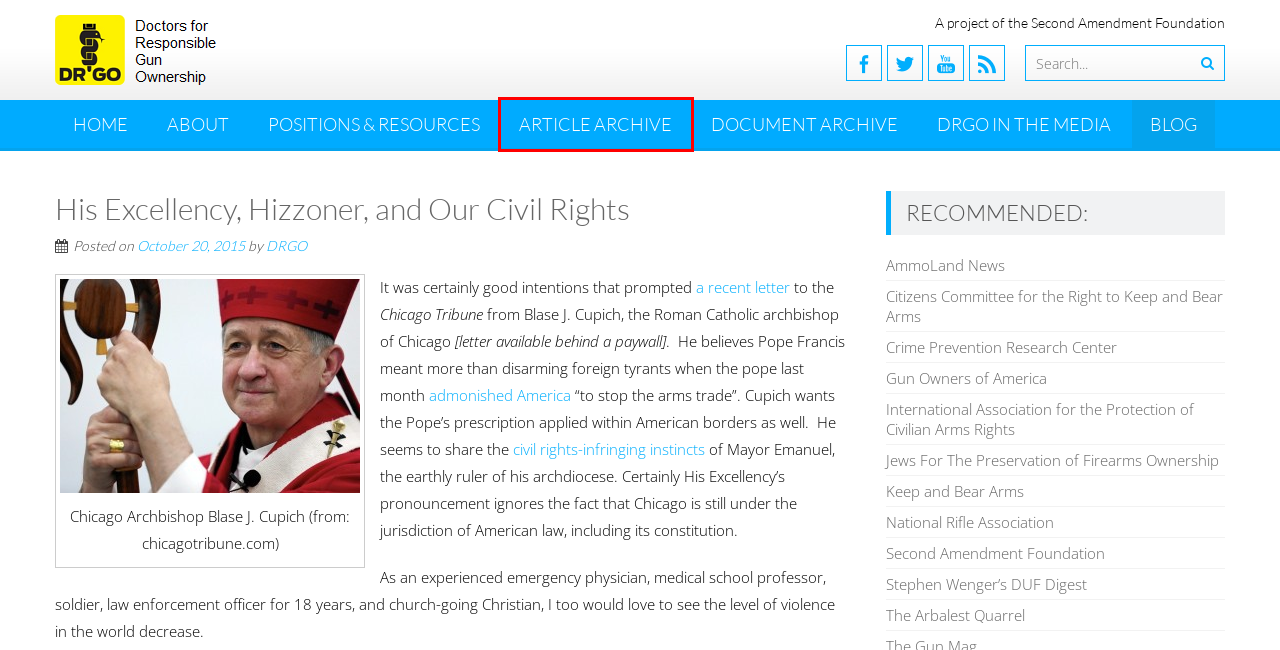Review the webpage screenshot and focus on the UI element within the red bounding box. Select the best-matching webpage description for the new webpage that follows after clicking the highlighted element. Here are the candidates:
A. DRGO Blog – Doctors for Responsible Gun Ownership
B. About – Doctors for Responsible Gun Ownership
C. Doctors for Responsible Gun Ownership
D. Article Archive – Doctors for Responsible Gun Ownership
E. ~spwenger's DEFENSIVE USE OF FIREARMS: The Site & Its Logo
F. Home | Citizens Committee For The Right To Keep And Bear Arms
G. Document Archive – Doctors for Responsible Gun Ownership
H. DRGO in the Media – Doctors for Responsible Gun Ownership

D